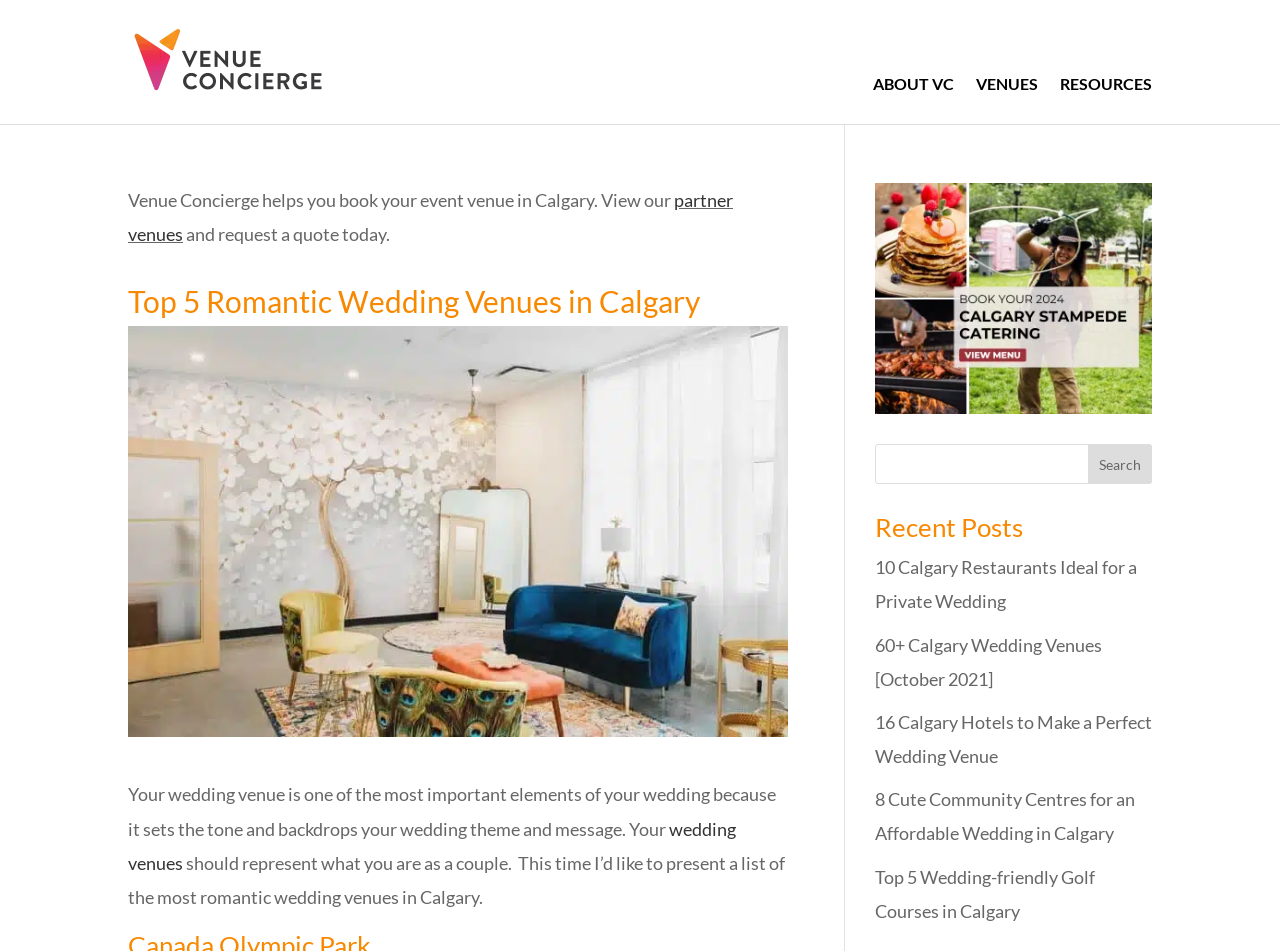Can you give a detailed response to the following question using the information from the image? What is the focus of the webpage?

The heading 'Top 5 Romantic Wedding Venues in Calgary' and the static text 'Your wedding venue is one of the most important elements of your wedding because it sets the tone and backdrops your wedding theme and message.' suggest that the focus of the webpage is on romantic wedding venues in Calgary.